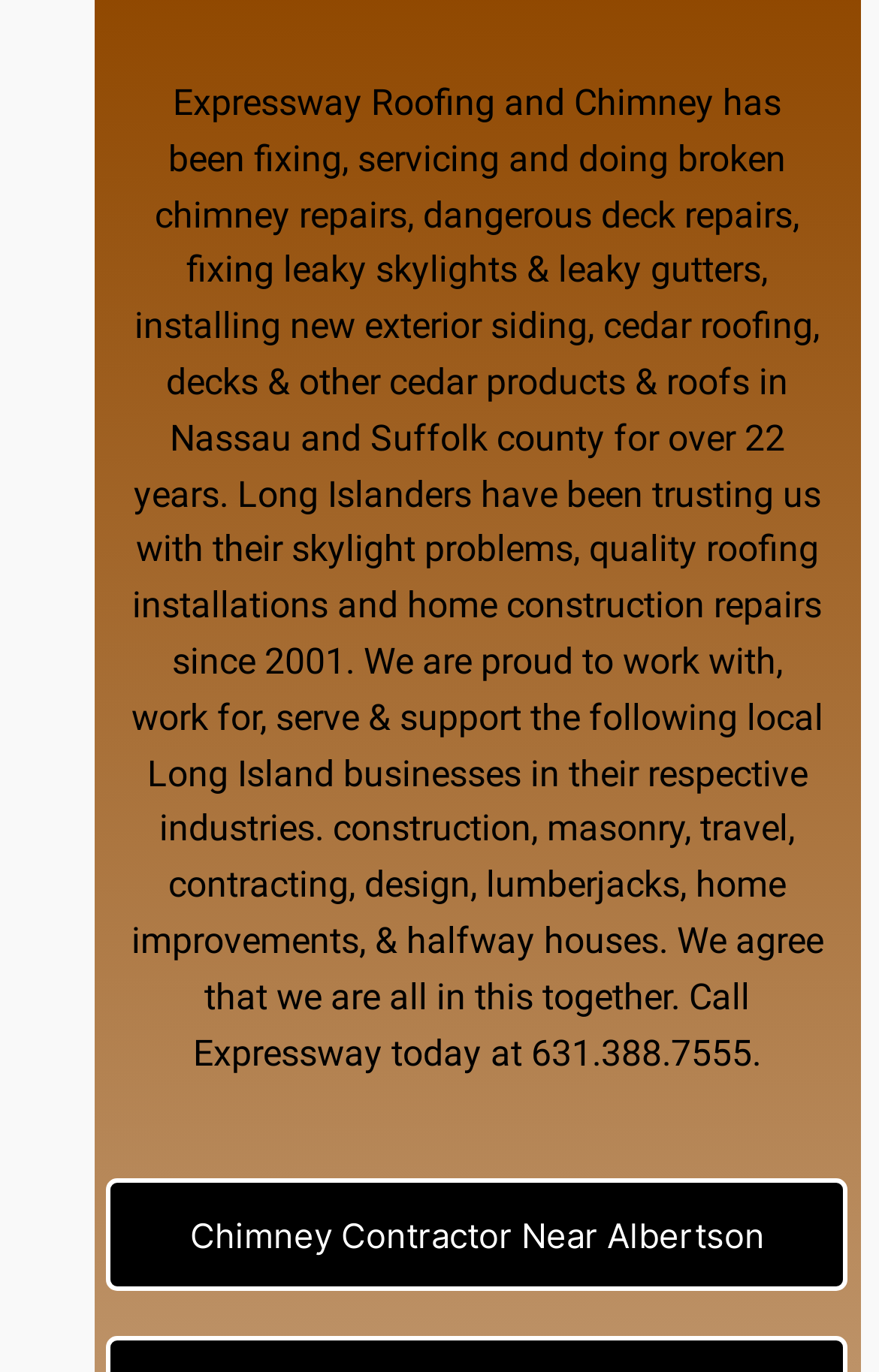How long have they been in business?
Look at the image and answer the question with a single word or phrase.

Over 22 years